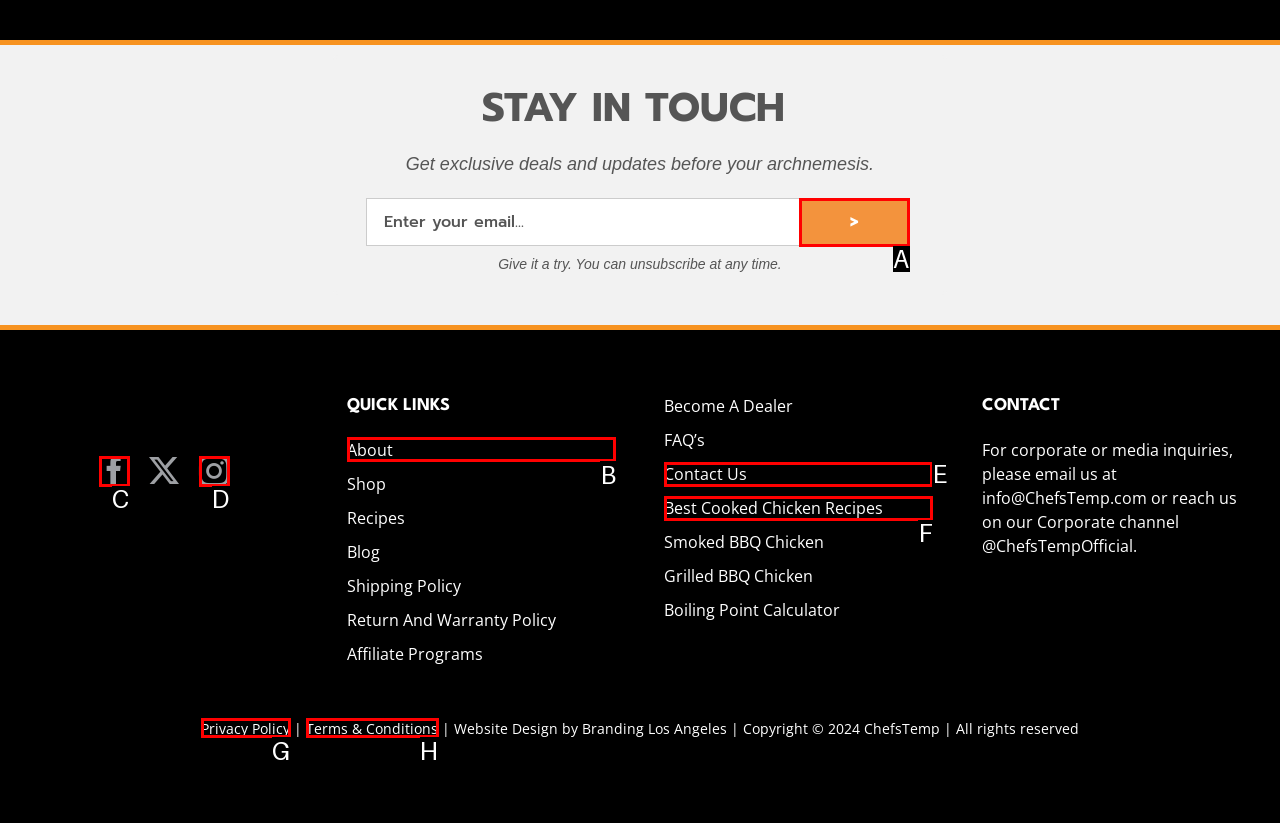Find the HTML element that corresponds to the description: Privacy Policy. Indicate your selection by the letter of the appropriate option.

G